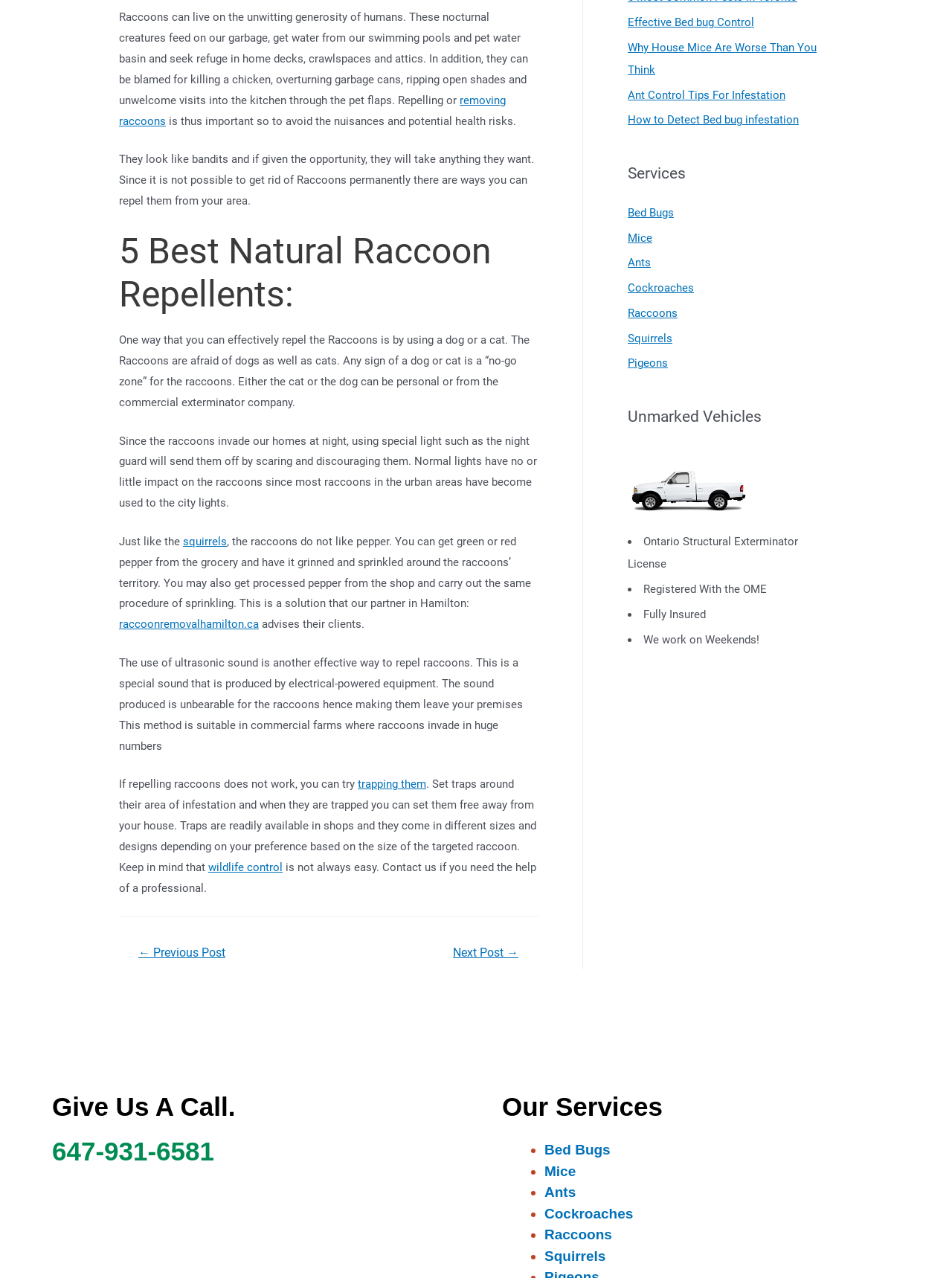Identify the bounding box for the described UI element. Provide the coordinates in (top-left x, top-left y, bottom-right x, bottom-right y) format with values ranging from 0 to 1: Mice

[0.659, 0.181, 0.685, 0.191]